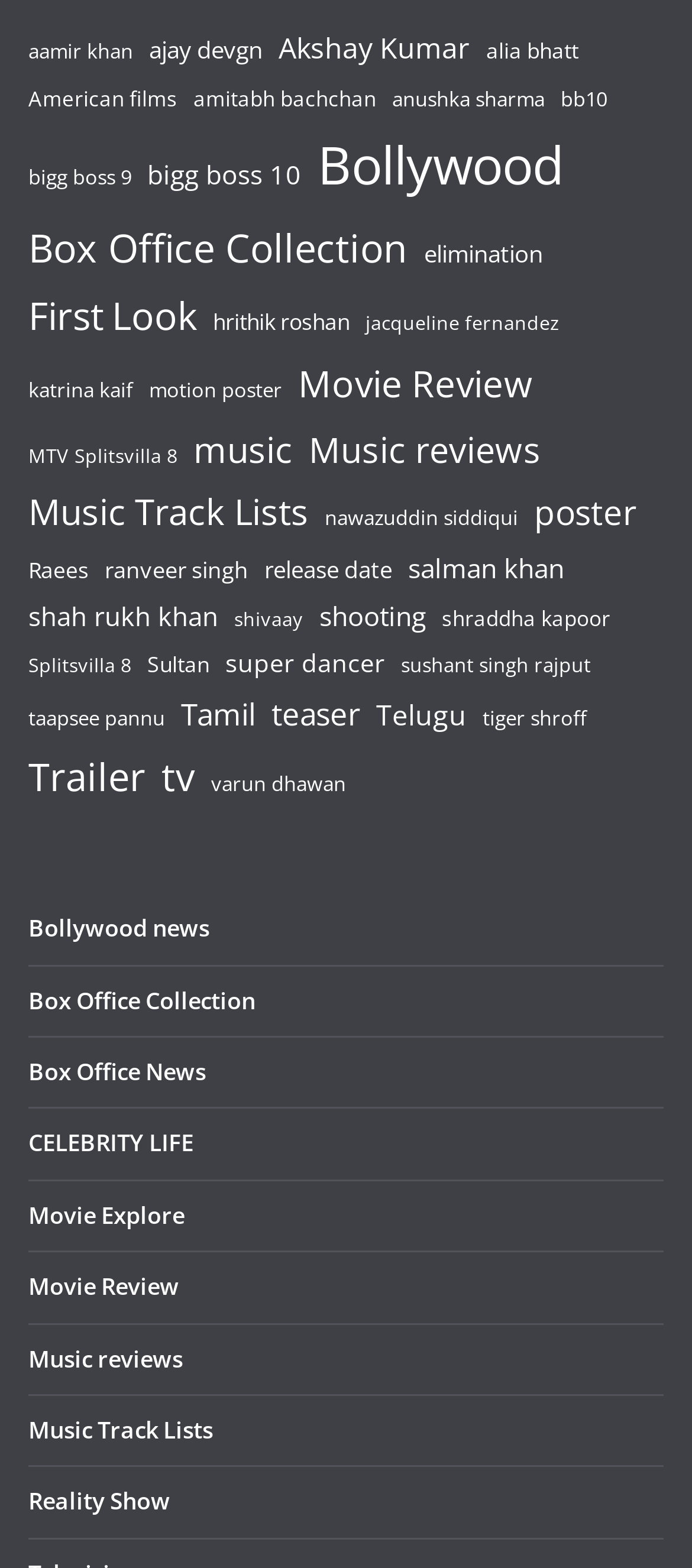Please identify the bounding box coordinates of the clickable area that will fulfill the following instruction: "Read about Shah Rukh Khan". The coordinates should be in the format of four float numbers between 0 and 1, i.e., [left, top, right, bottom].

[0.041, 0.378, 0.315, 0.408]